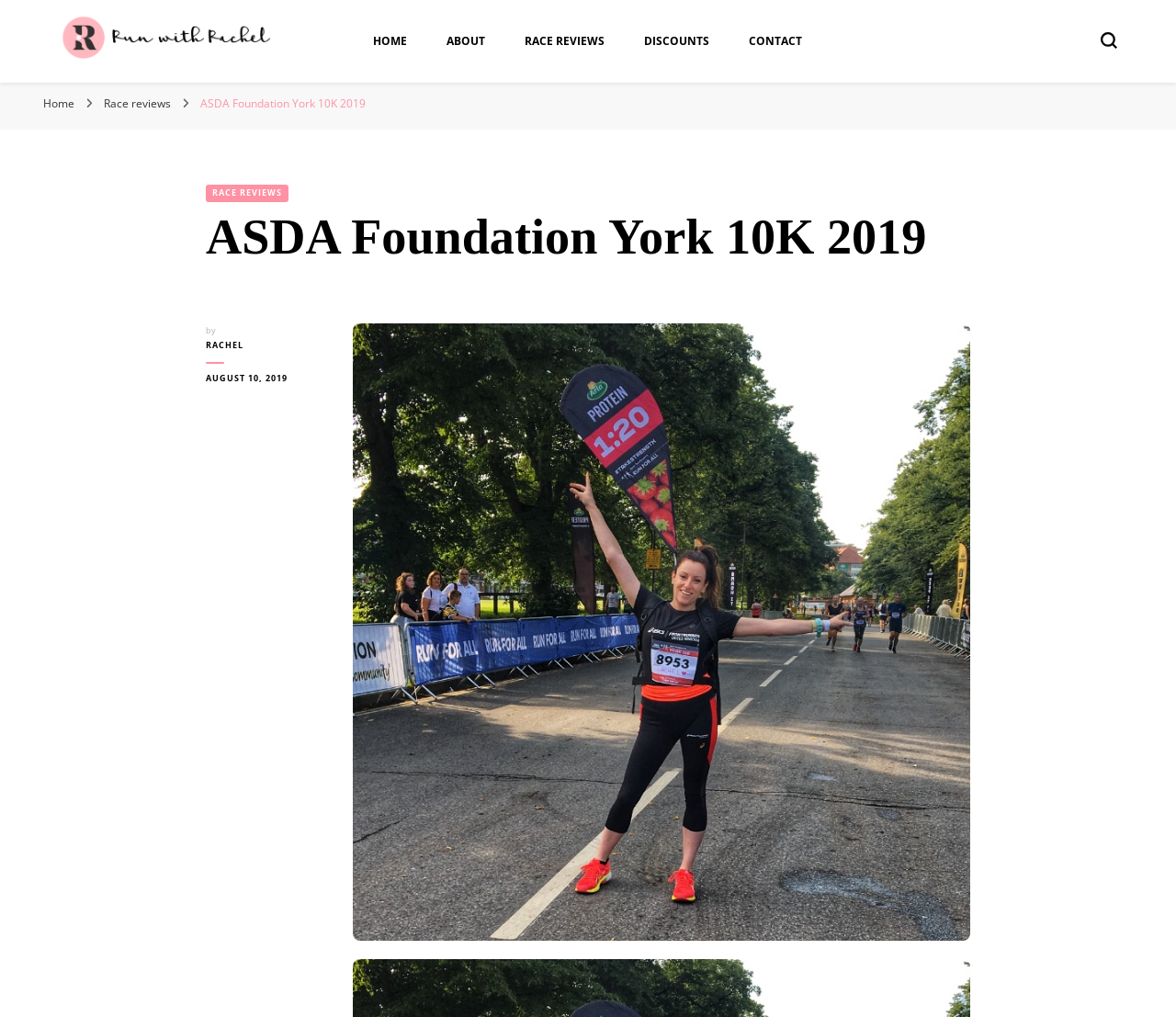Locate the coordinates of the bounding box for the clickable region that fulfills this instruction: "visit the RACE REVIEWS page".

[0.446, 0.033, 0.514, 0.048]